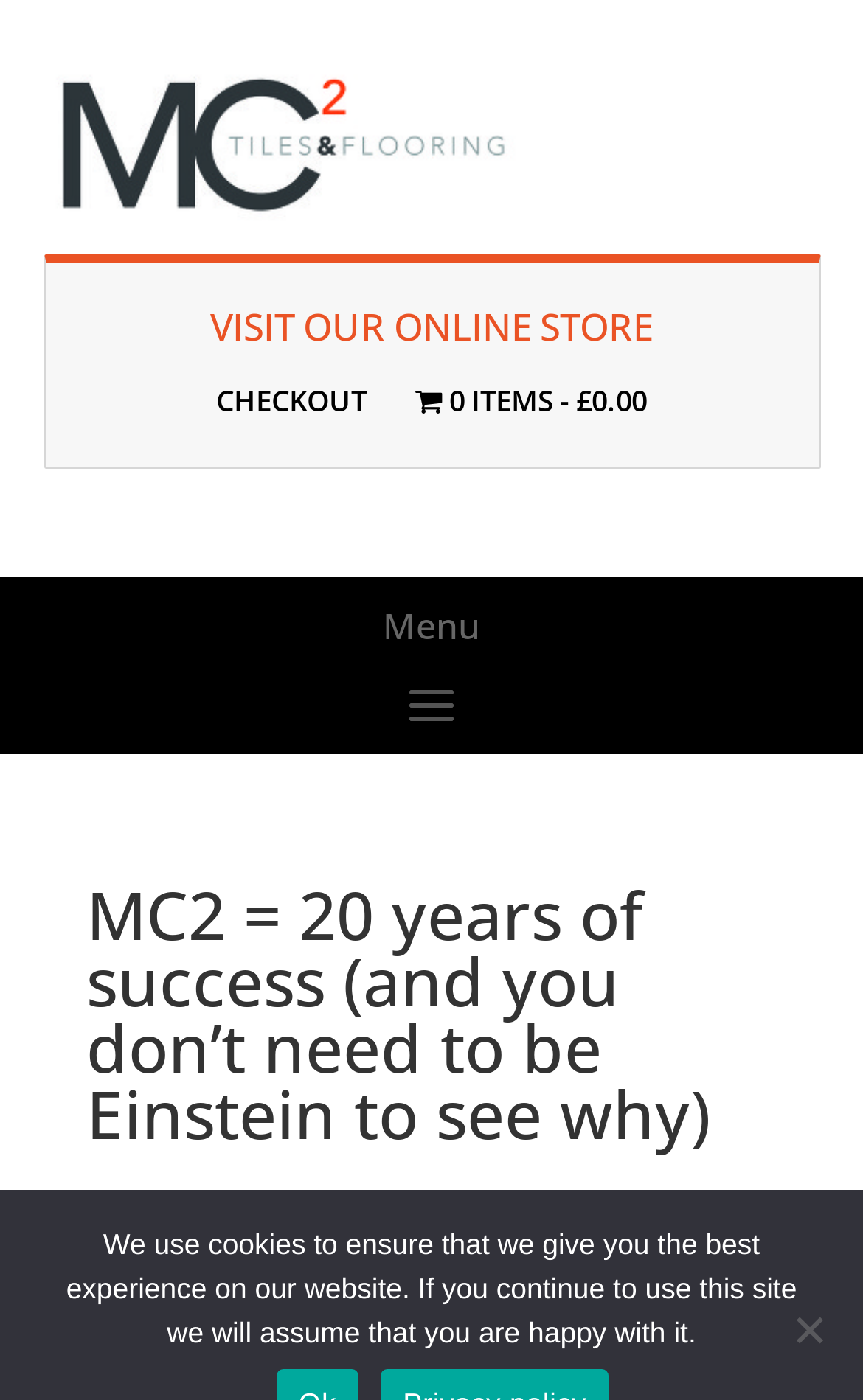Identify and provide the bounding box for the element described by: "0 items£0.00".

[0.481, 0.275, 0.75, 0.31]